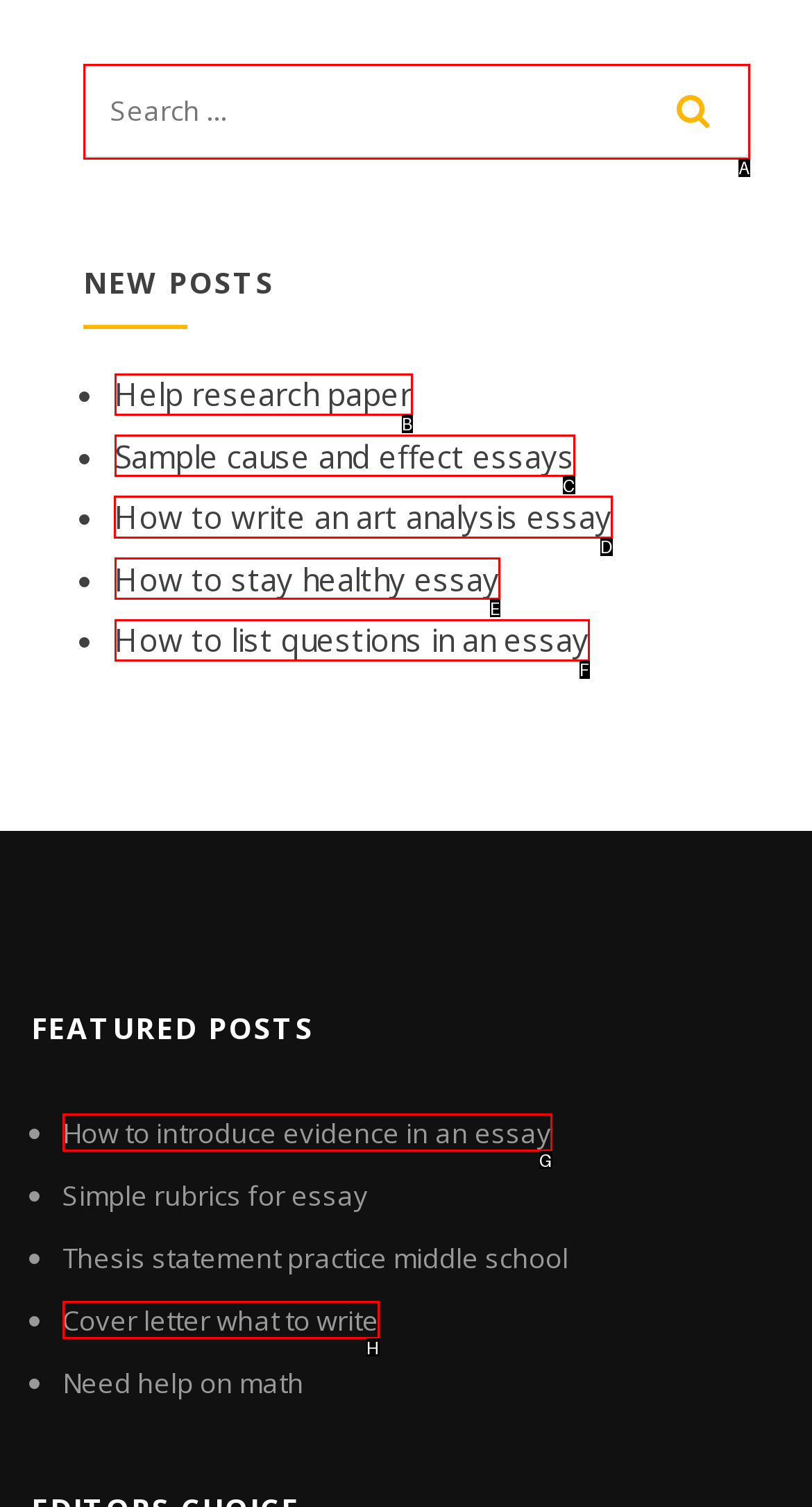Select the appropriate HTML element that needs to be clicked to finish the task: click on 'How to write an art analysis essay'
Reply with the letter of the chosen option.

D